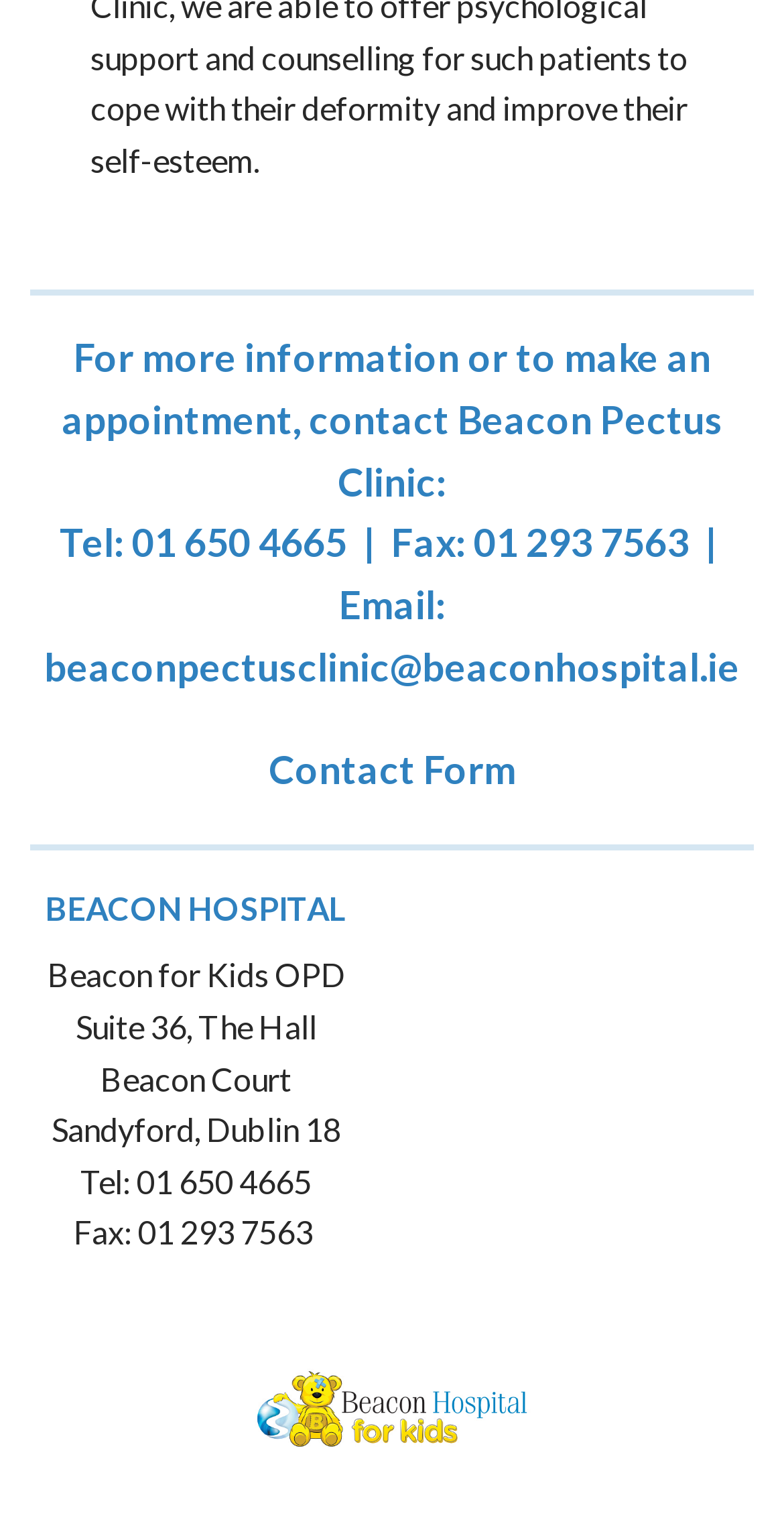Determine the bounding box coordinates for the UI element described. Format the coordinates as (top-left x, top-left y, bottom-right x, bottom-right y) and ensure all values are between 0 and 1. Element description: beaconpectusclinic@beaconhospital.ie

[0.056, 0.419, 0.944, 0.449]